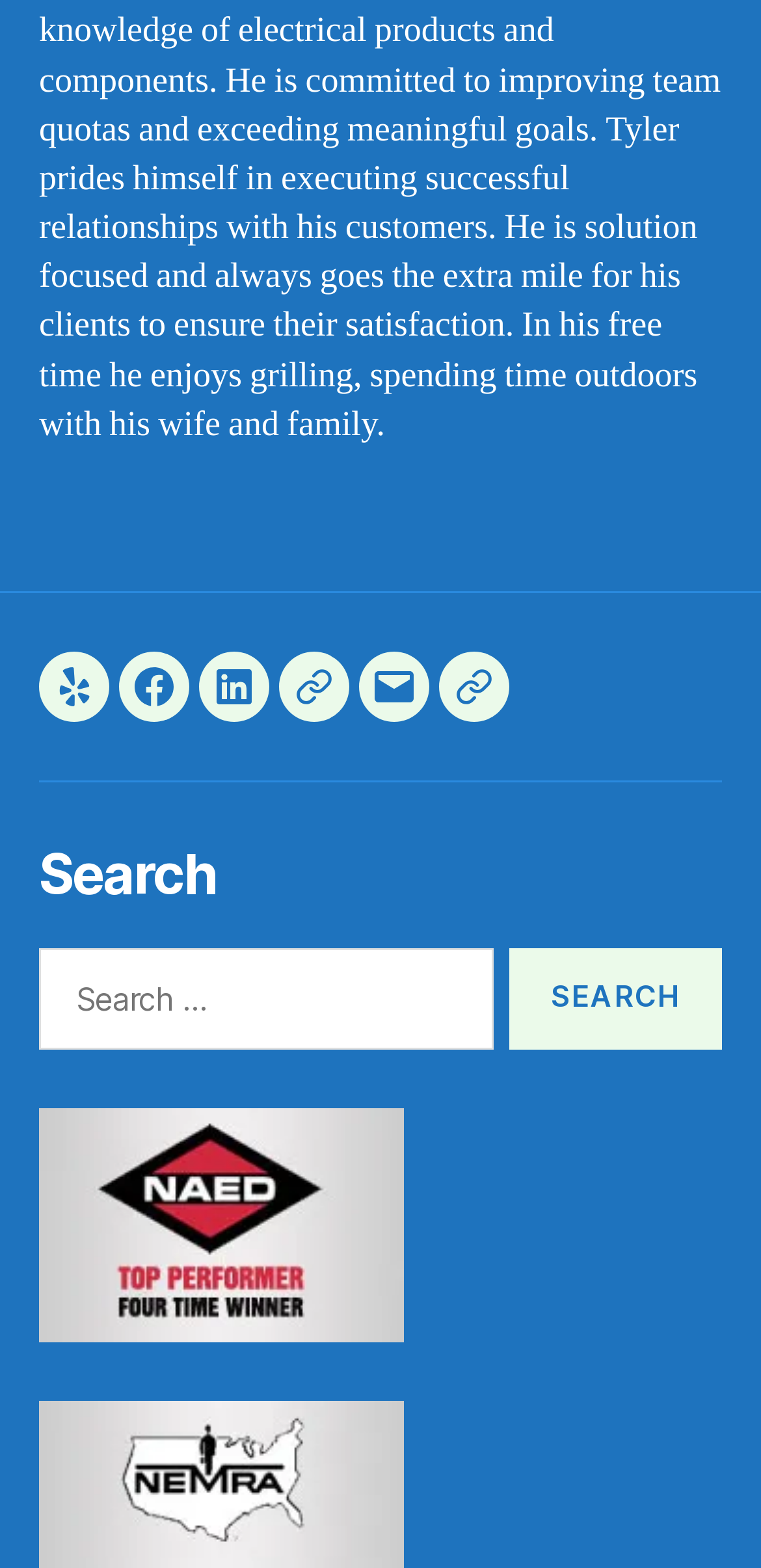Please pinpoint the bounding box coordinates for the region I should click to adhere to this instruction: "Open LinkedIn".

[0.262, 0.415, 0.354, 0.46]